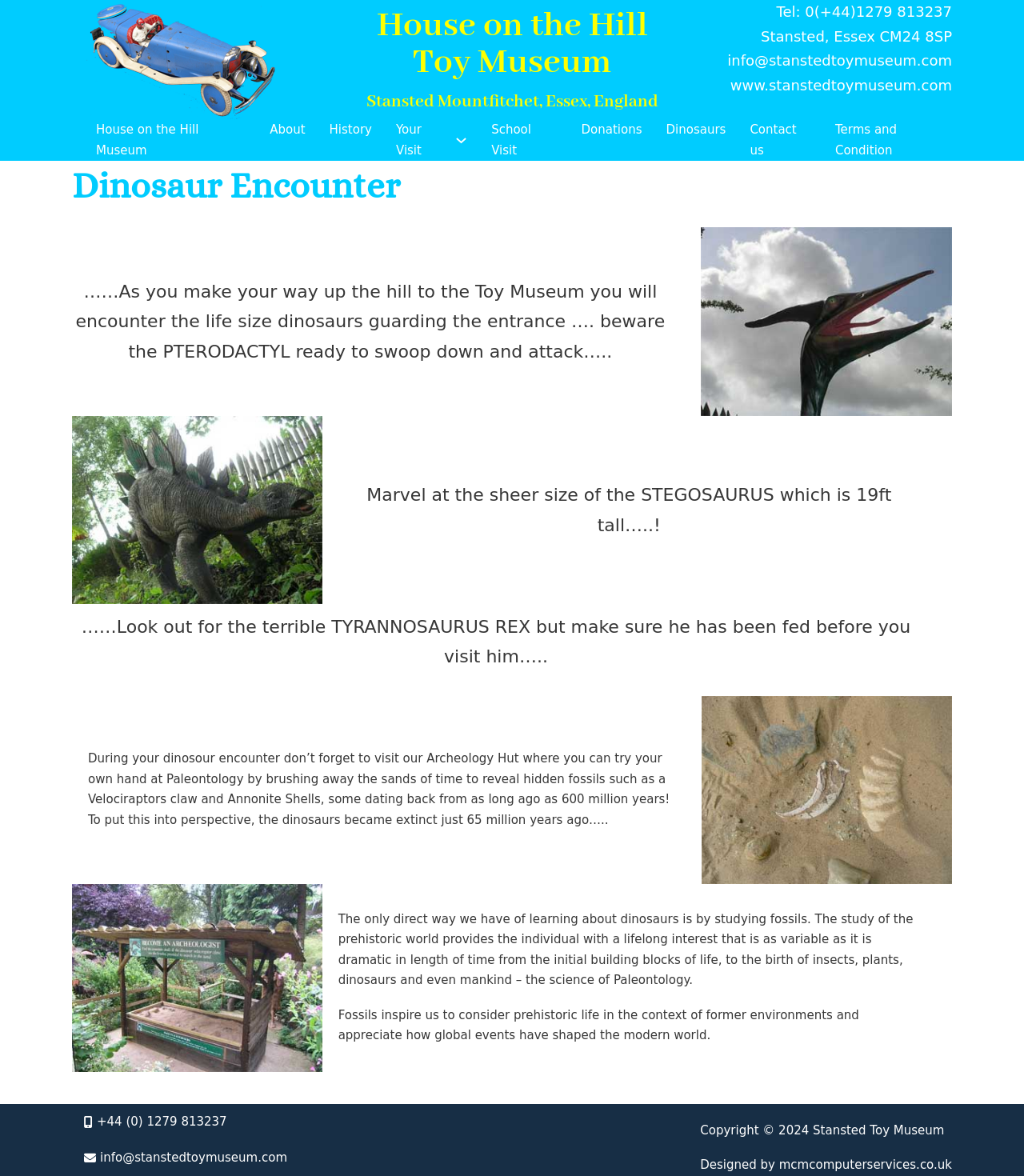Provide your answer in one word or a succinct phrase for the question: 
What can visitors do at the Archeology Hut?

brush away the sands of time to reveal hidden fossils